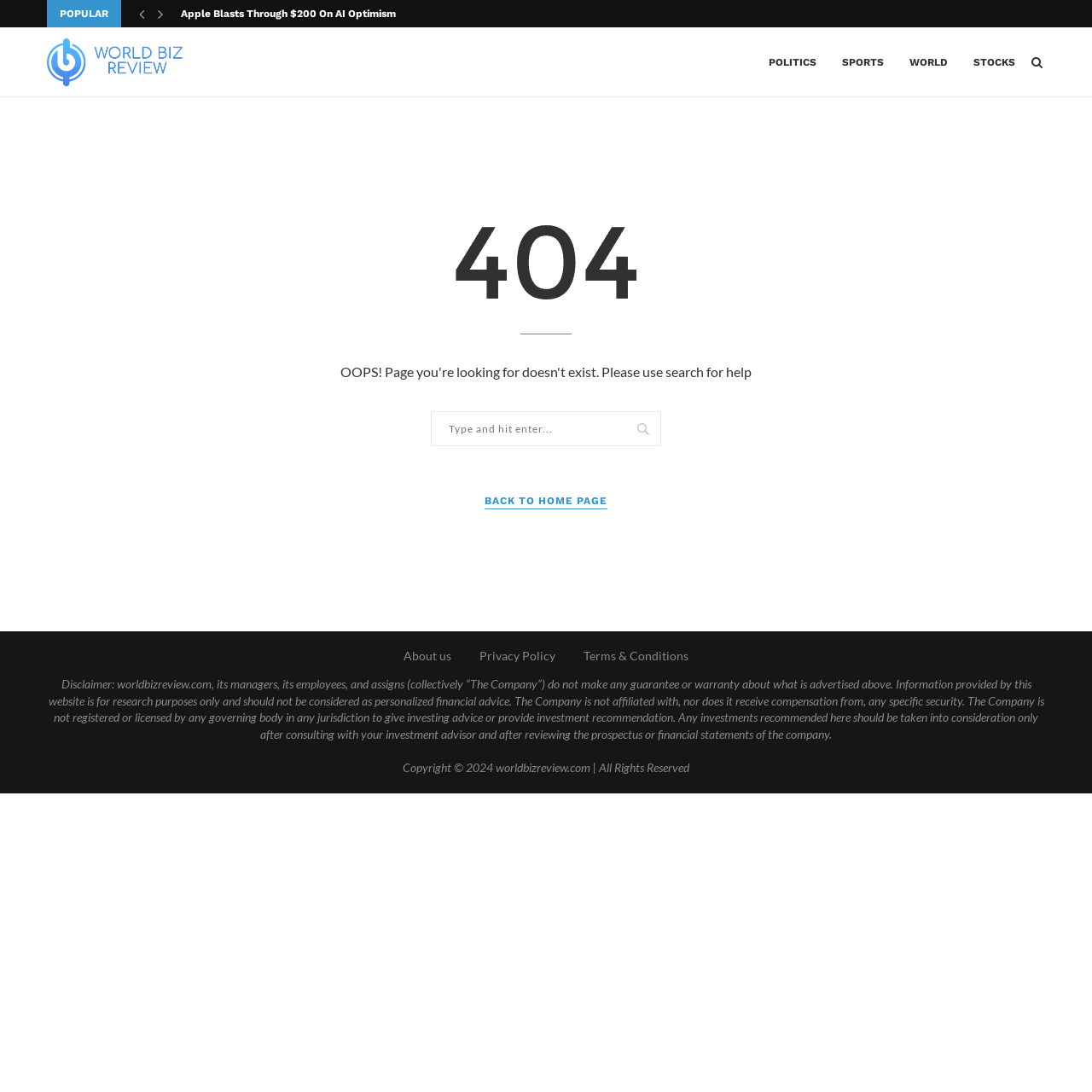What is the current page status?
Refer to the image and give a detailed answer to the query.

Based on the webpage's meta description and the '404' image on the page, it is clear that the current page is not found.